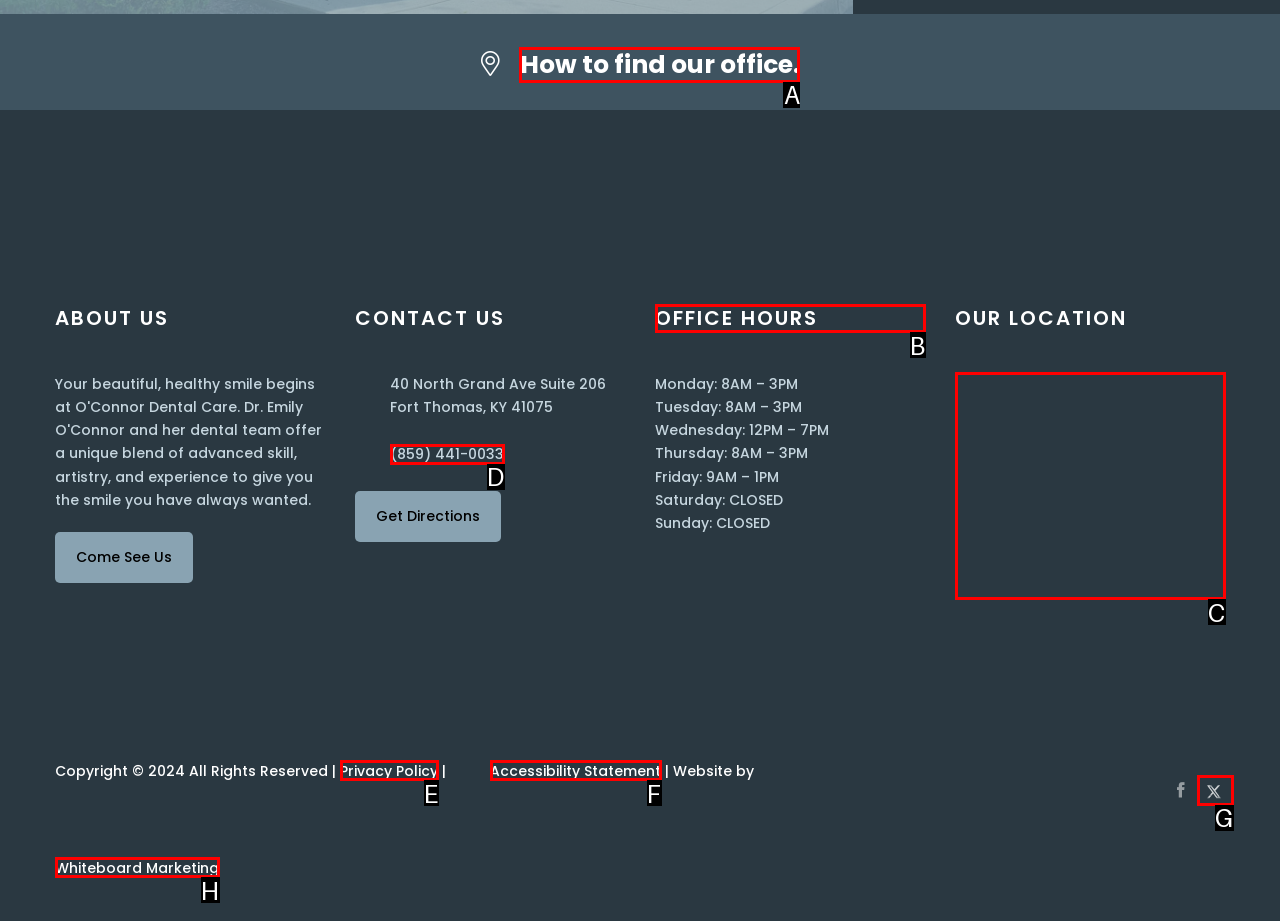Find the option you need to click to complete the following instruction: View office hours
Answer with the corresponding letter from the choices given directly.

B